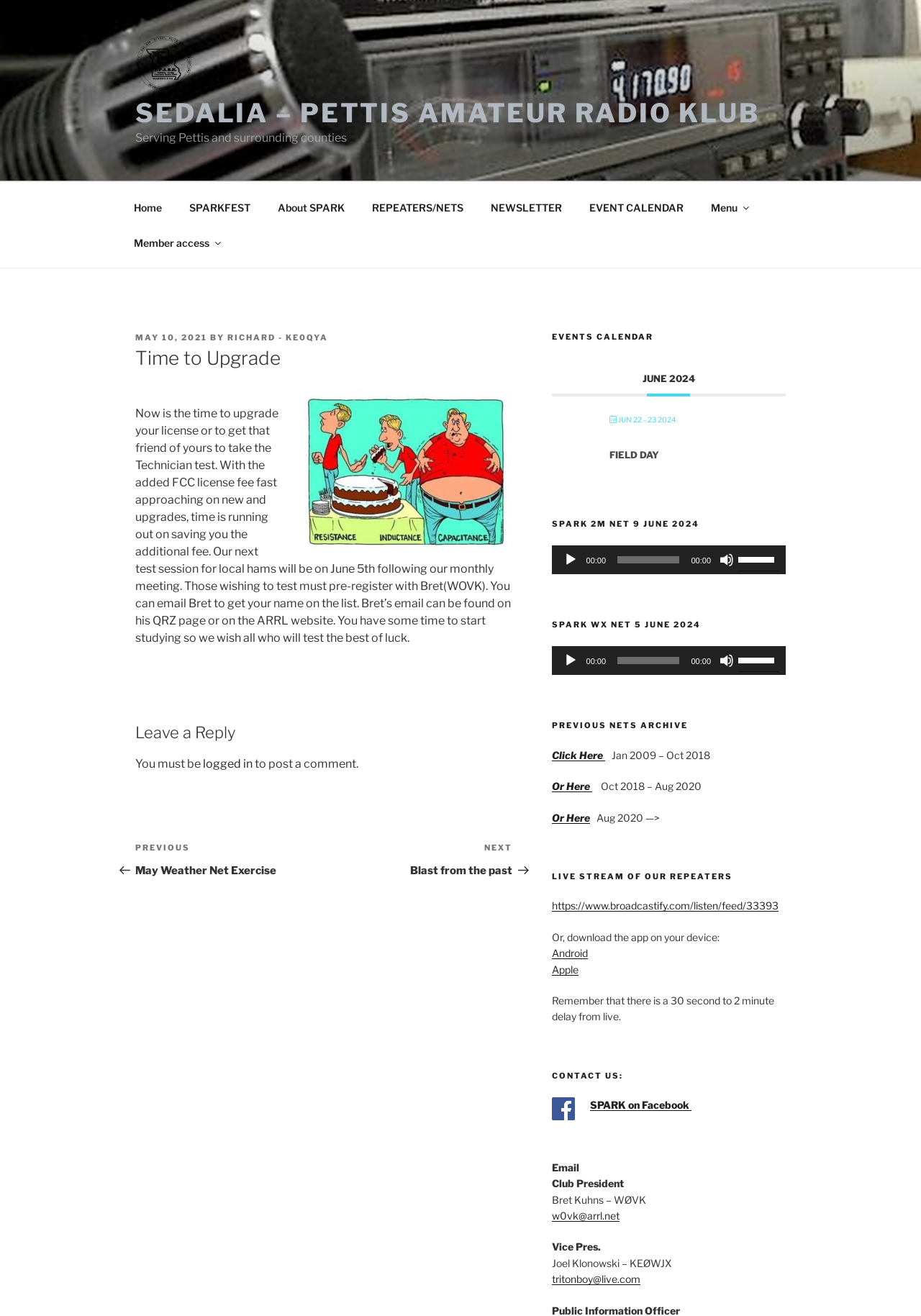Who is the Club President?
Give a single word or phrase as your answer by examining the image.

Bret Kuhns – WØVK